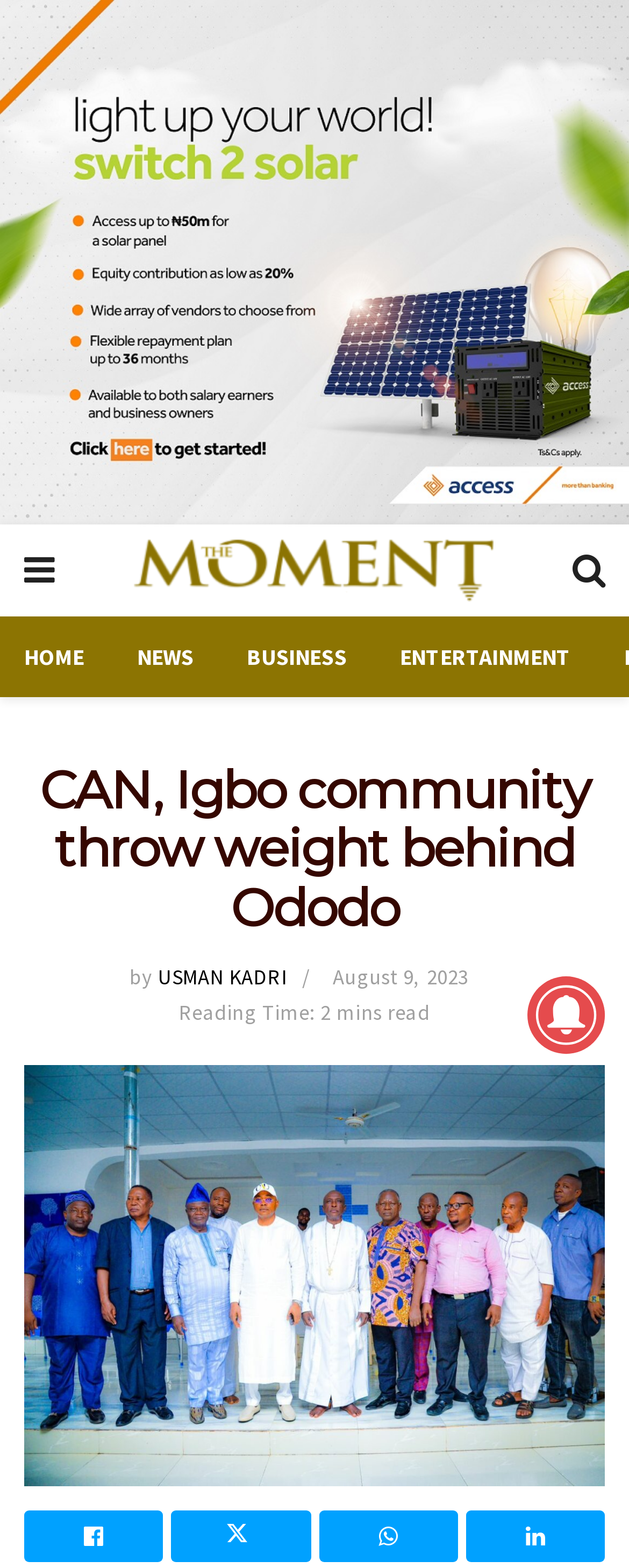Please identify the bounding box coordinates for the region that you need to click to follow this instruction: "View image of CAN, Igbo community".

[0.038, 0.679, 0.962, 0.948]